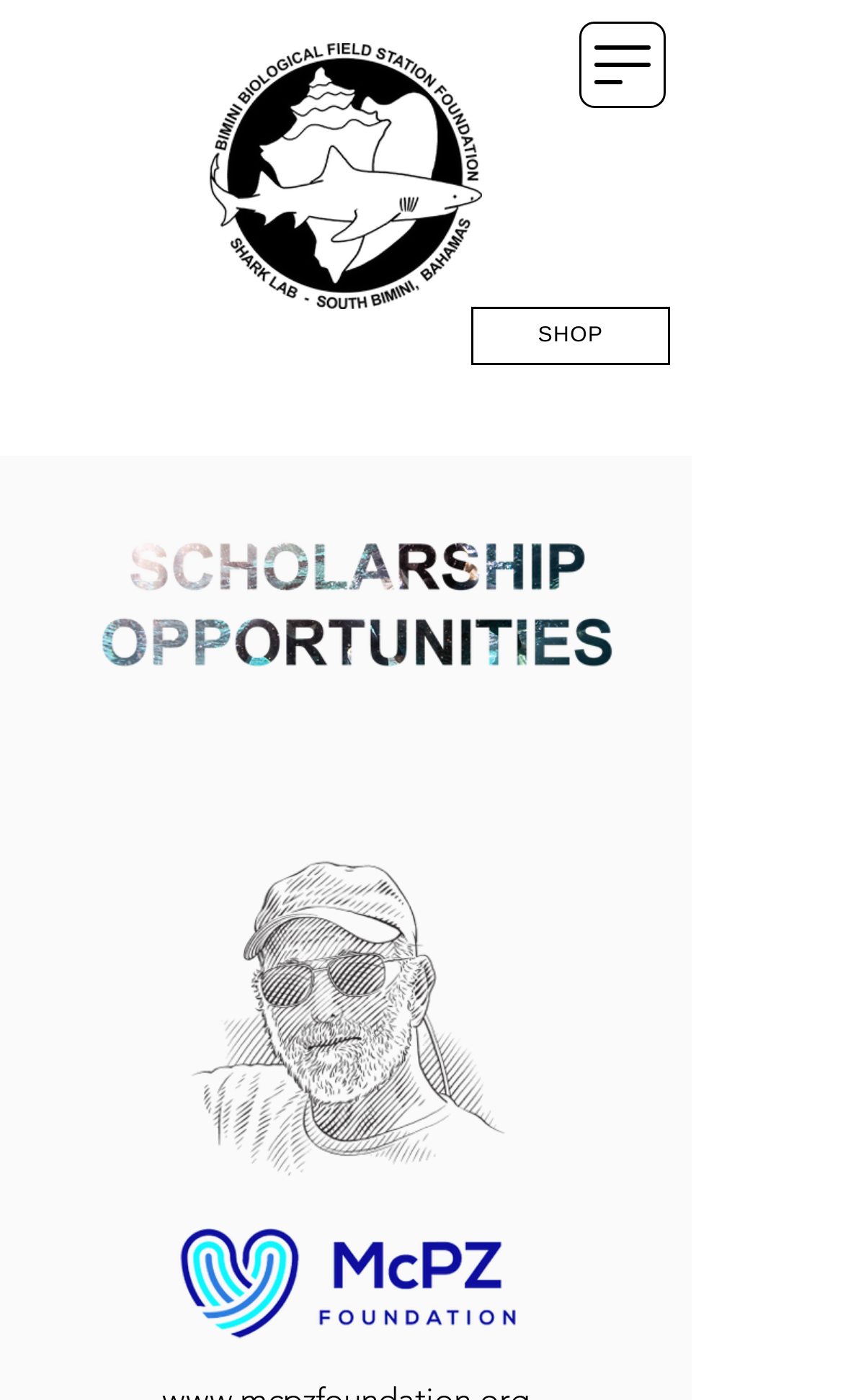Describe all significant elements and features of the webpage.

The webpage is about the Bimini Shark Lab, a registered 501c3 nonprofit organization and research station located in South Bimini, The Bahamas. At the top left of the page, there is a logo image of BBFSF2022VectorLogo.png. To the right of the logo, there is a button to open a navigation menu. 

Below the logo and navigation button, there is a link to 'SHOP' on the top right corner of the page. Below the 'SHOP' link, there are three images. The first image is 3434323.png, which is located on the left side of the page. The second image is GRUBER-Samuel-300x300.png, which is positioned to the right of the first image. The third image is Screenshot 2023-02-13 at 6.47.33 PM.png, which is located at the bottom of the page and contains another image, mcpzfounda.png, within it.